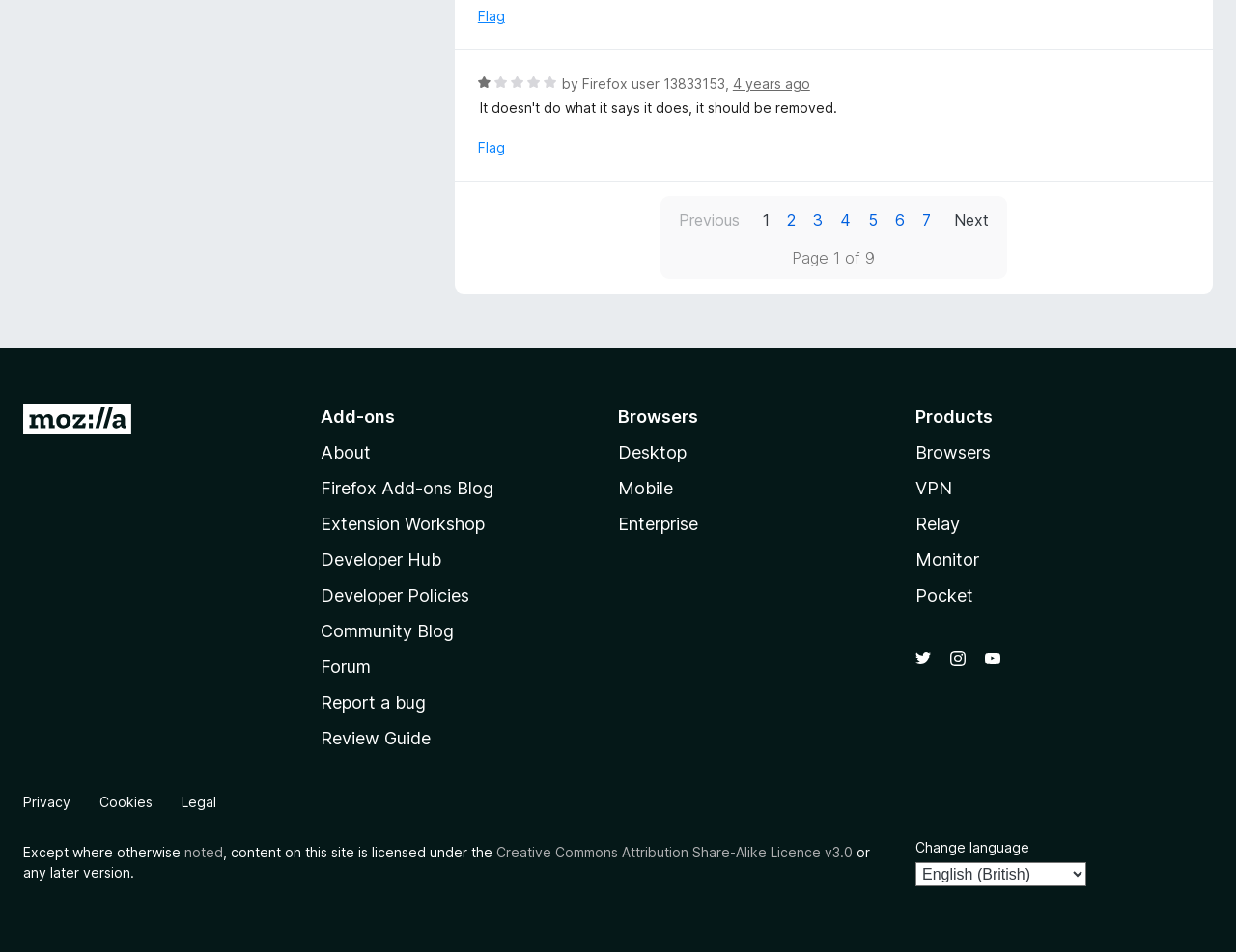What is the purpose of the 'Flag' button?
Use the information from the screenshot to give a comprehensive response to the question.

I inferred the purpose of the 'Flag' button by its placement next to the add-on rating and author, suggesting that it's used to report the add-on for some reason.